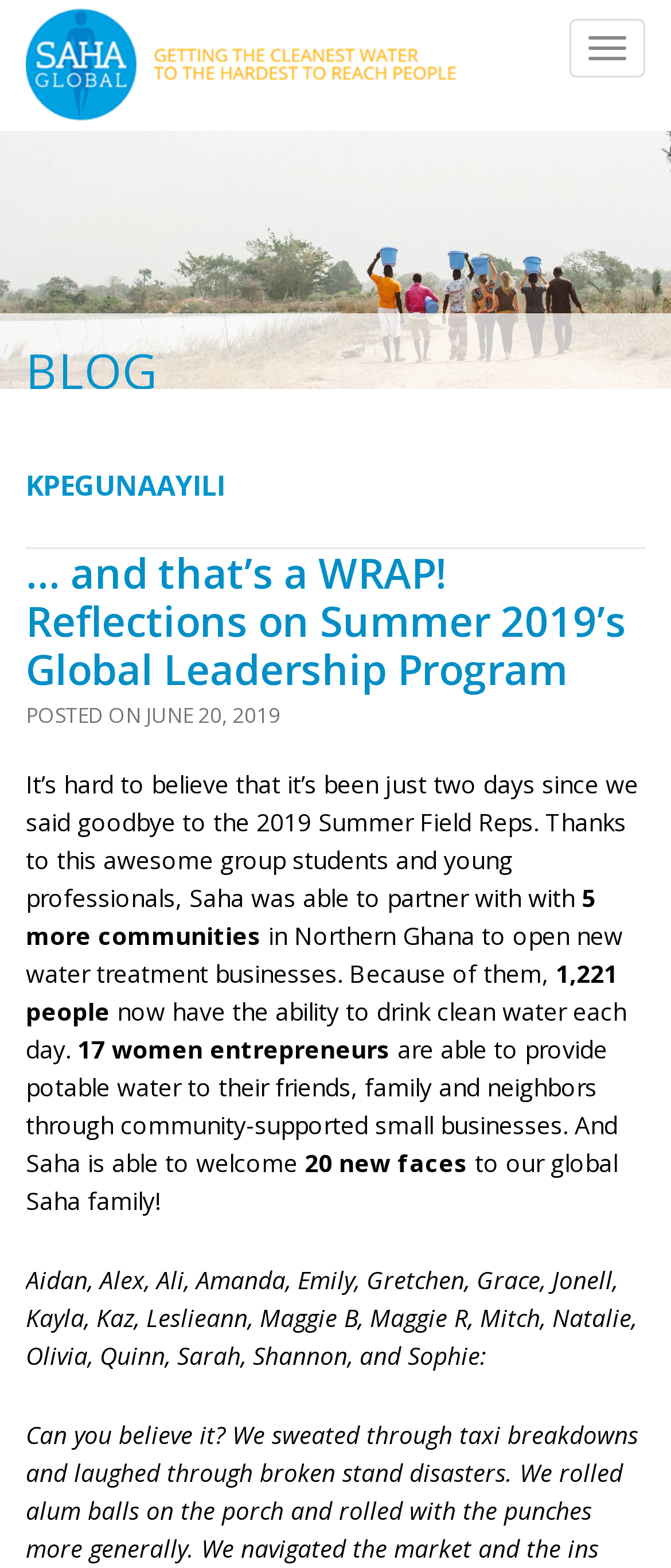Using the element description provided, determine the bounding box coordinates in the format (top-left x, top-left y, bottom-right x, bottom-right y). Ensure that all values are floating point numbers between 0 and 1. Element description: Toggle navigation

[0.849, 0.012, 0.962, 0.049]